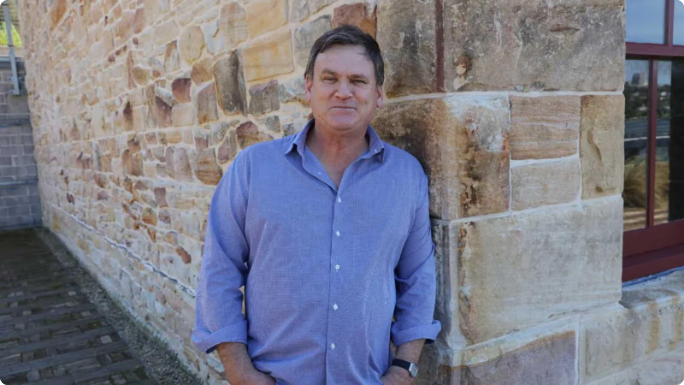Offer a detailed explanation of the image.

The image features a man standing confidently against a textured stone wall, exuding warmth and approachability. He is dressed in a light blue button-up shirt, slightly casual, with the sleeves rolled up. His relaxed posture and slightly amused expression suggest a sense of ease, making the viewer feel welcomed. The background consists of rustic stonework that adds character and context, suggesting a historic or outdoor setting. This image is associated with a narrative about rare diseases, specifically highlighting personal experiences and initiatives related to these conditions, such as Pompe disease, connecting the individual to broader themes of community and support in facing rare genetic disorders.